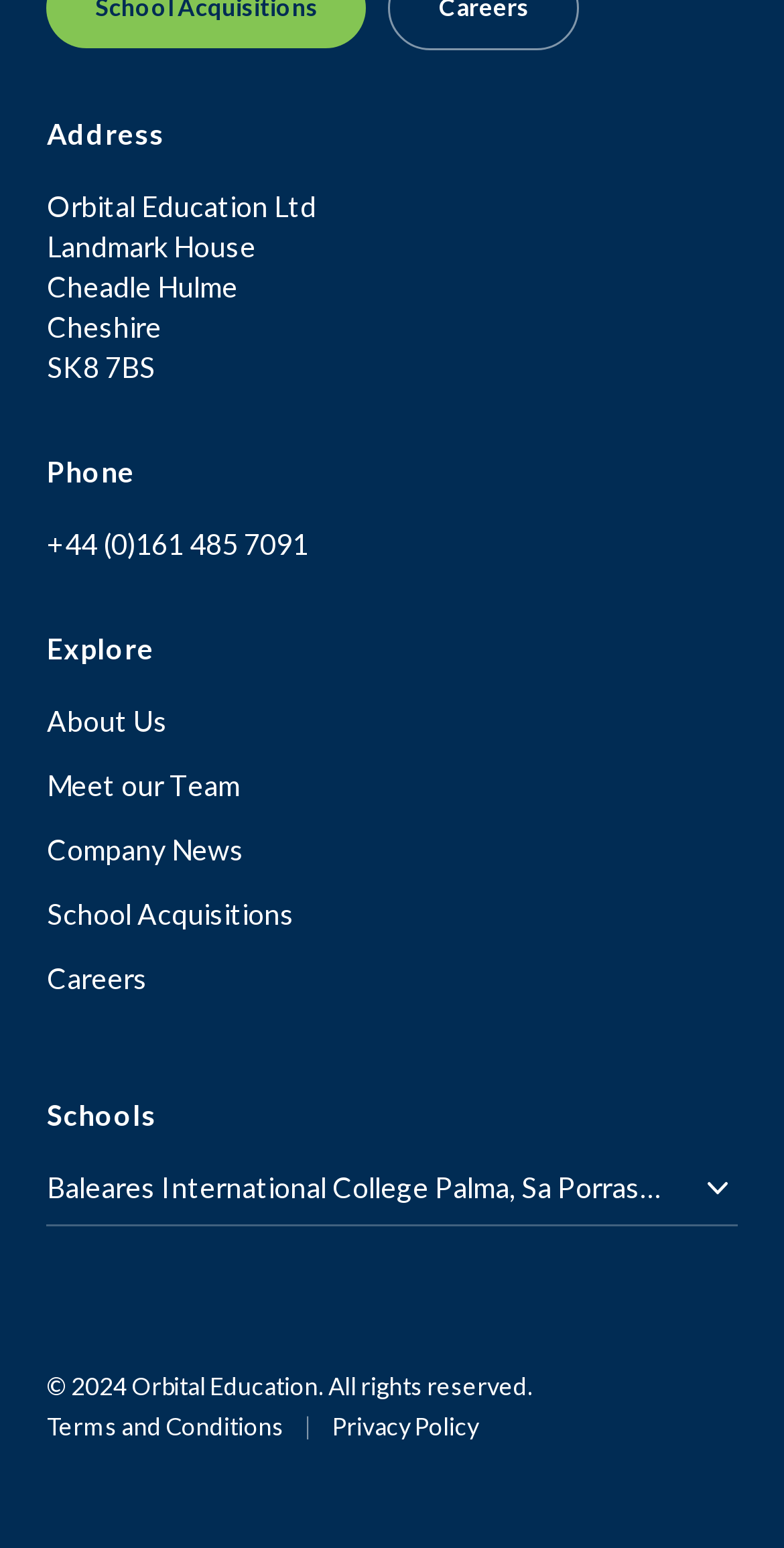What is the phone number?
Offer a detailed and full explanation in response to the question.

The phone number can be found in the 'Phone' section, which is a heading element followed by a link element containing the phone number.